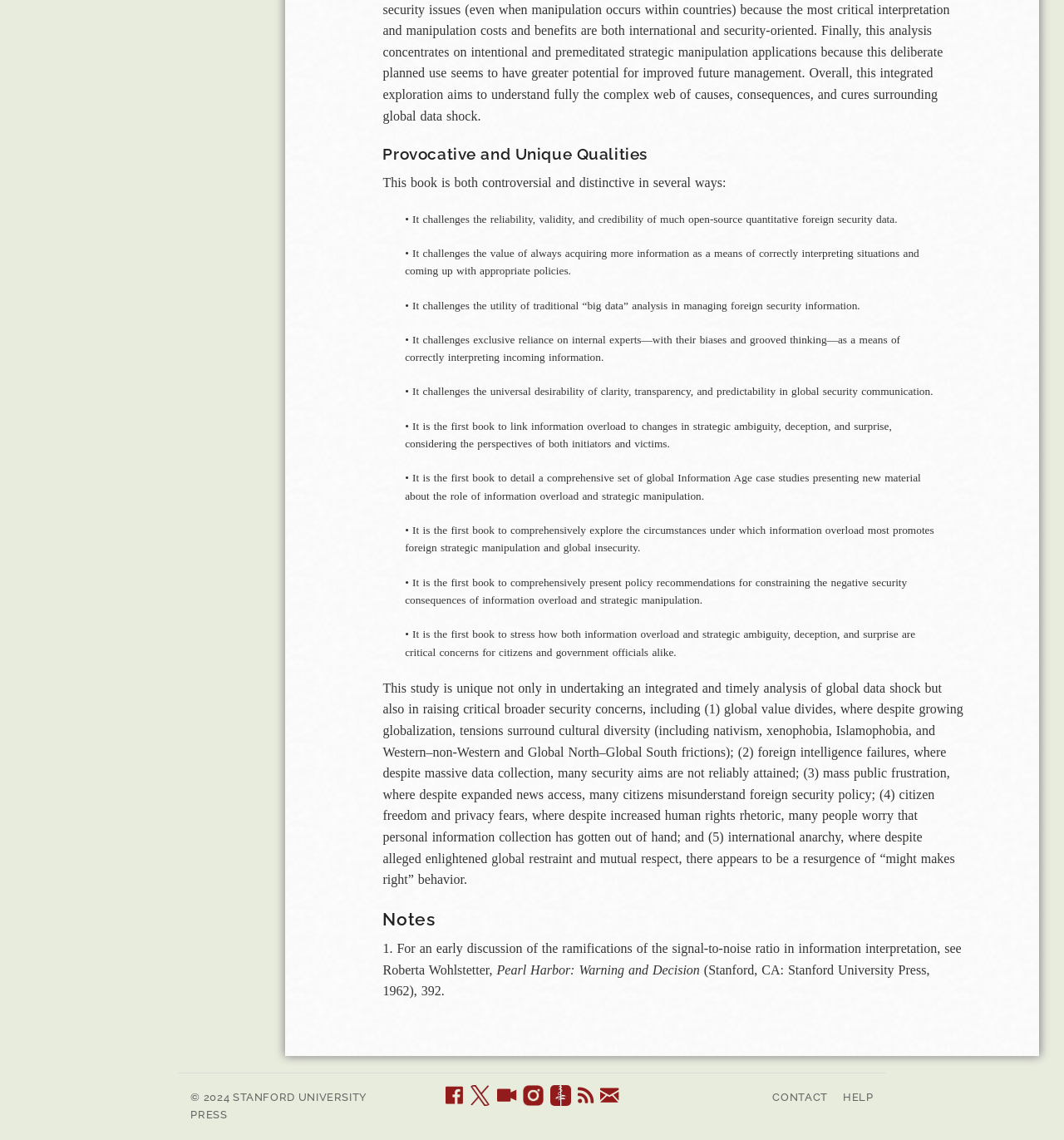Please identify the bounding box coordinates of where to click in order to follow the instruction: "Read the latest on the SUP Blog.".

[0.517, 0.95, 0.537, 0.973]